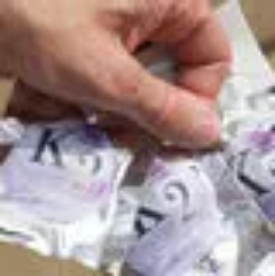What is the purpose of the infused paper product? Analyze the screenshot and reply with just one word or a short phrase.

Recreational use